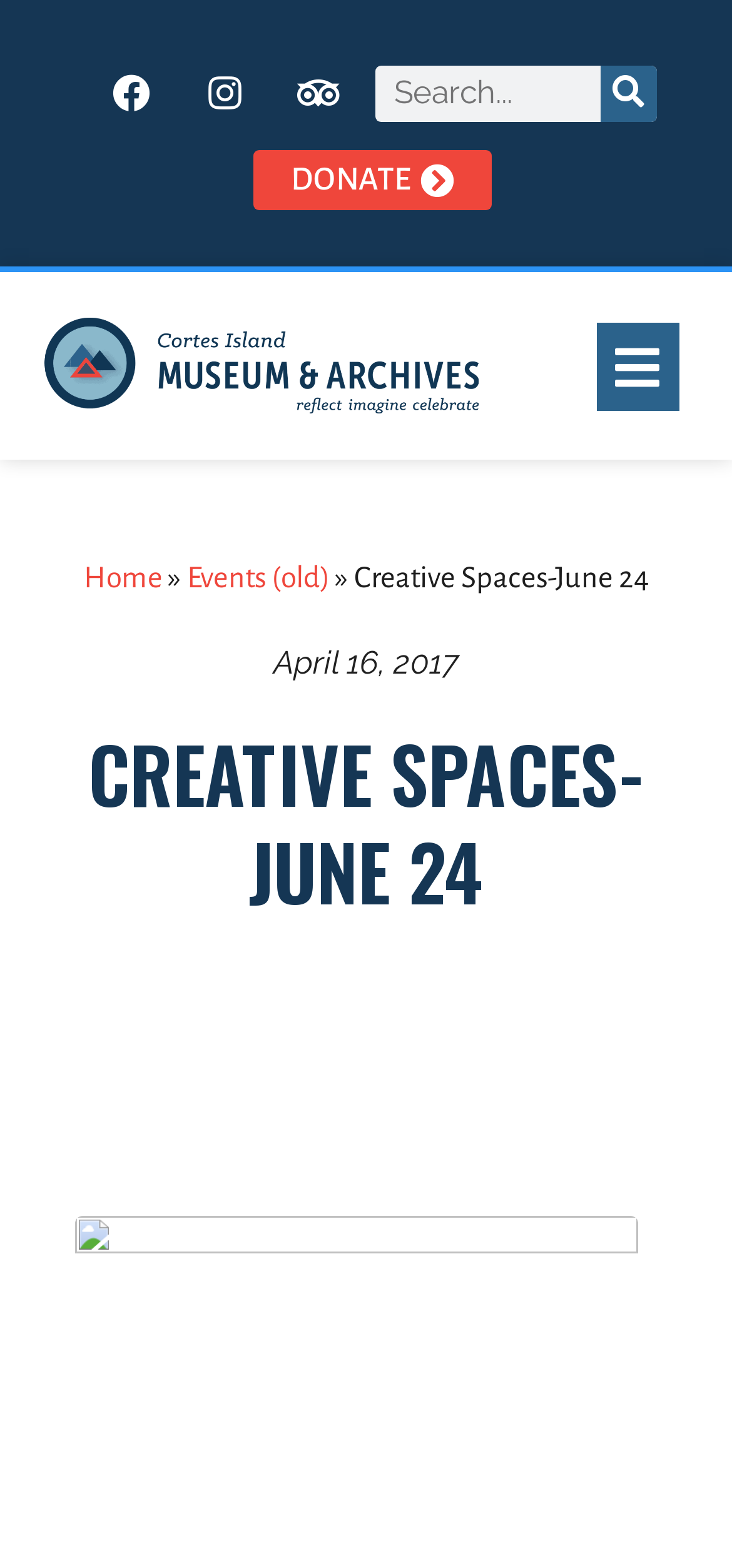What is the position of the search box?
Provide a detailed and well-explained answer to the question.

I analyzed the bounding box coordinates of the search box element and found that its x1 and x2 values are close to 1, indicating that it is positioned on the right side of the webpage, and its y1 and y2 values are small, indicating that it is positioned near the top.